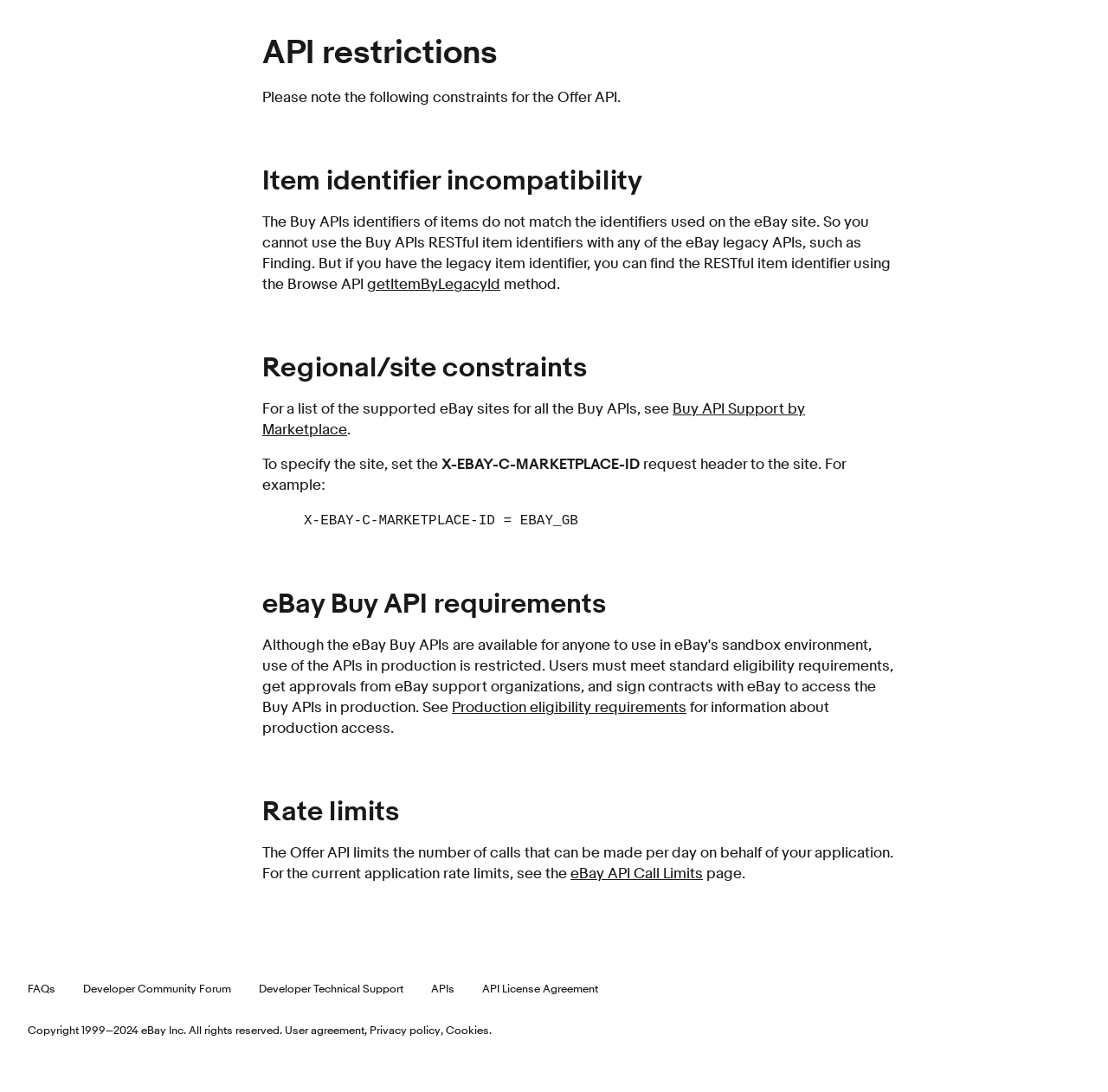Determine the bounding box for the UI element as described: "User agreement". The coordinates should be represented as four float numbers between 0 and 1, formatted as [left, top, right, bottom].

[0.257, 0.937, 0.329, 0.949]